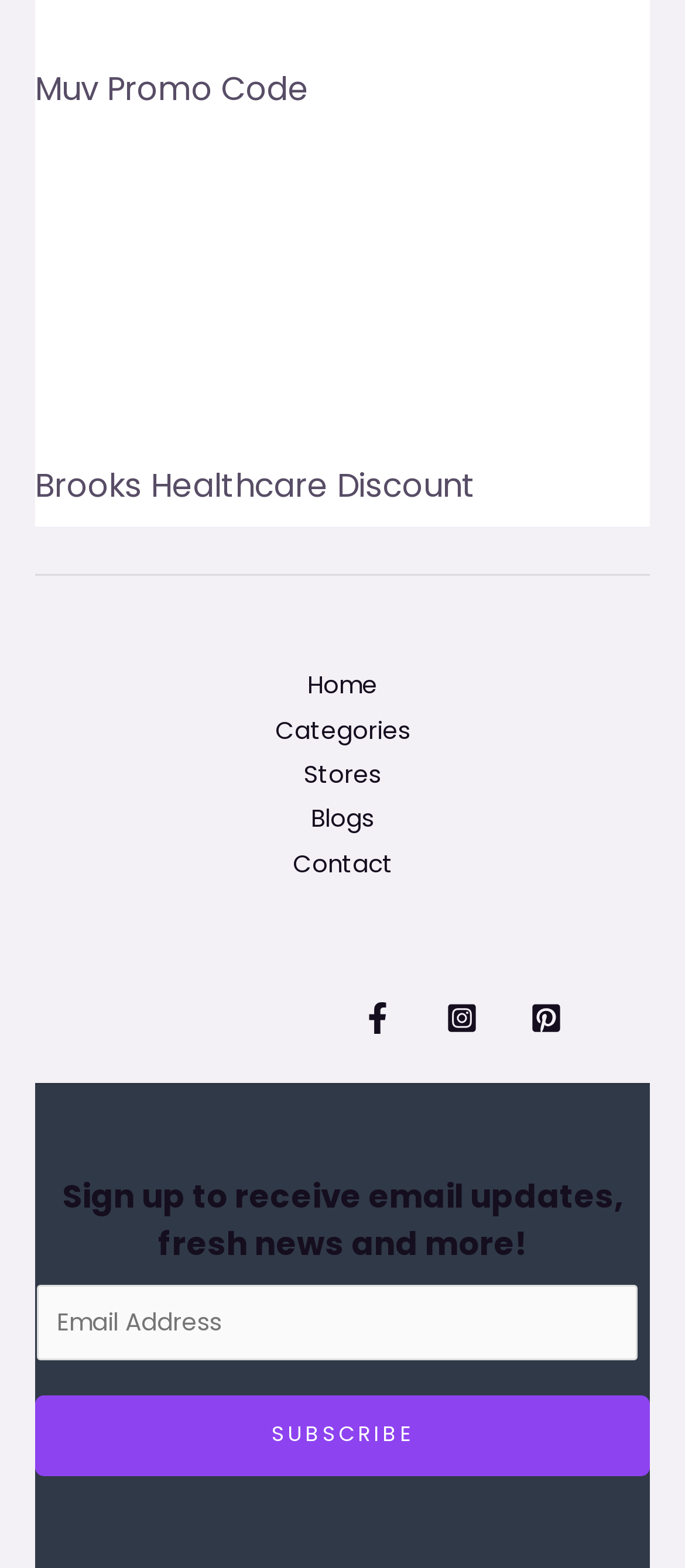Please find the bounding box coordinates of the element that you should click to achieve the following instruction: "Follow on Facebook". The coordinates should be presented as four float numbers between 0 and 1: [left, top, right, bottom].

[0.528, 0.639, 0.574, 0.659]